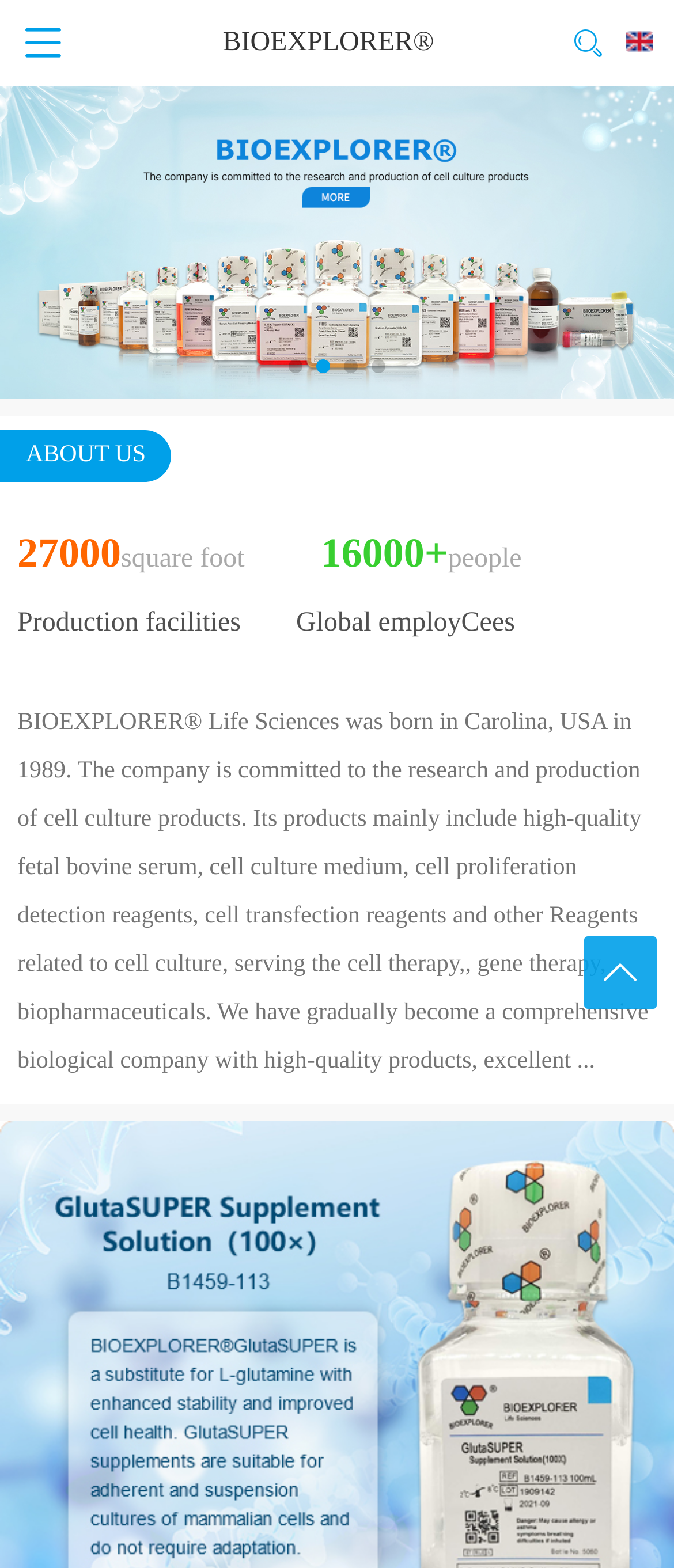Summarize the webpage comprehensively, mentioning all visible components.

The webpage is about BIOEXPLORER Life Sciences, a company that specializes in cell culture products. At the top of the page, there is a logo with the company name "BIOEXPLORER®" in bold font. Below the logo, there is a horizontal slider with four buttons labeled "Go to slide 1", "Go to slide 2", "Go to slide 3", and "Go to slide 4", which are aligned side by side.

To the left of the slider, there is a section with the title "ABOUT US" in bold font. Below the title, there are several lines of text that provide an overview of the company. The text is divided into two columns, with the left column containing information about the company's facilities, including its square footage and number of employees. The right column provides a brief description of the company's products and services, including fetal bovine serum, cell culture medium, and other reagents related to cell culture.

Above the text, there is a small image that spans the entire width of the page. The image is likely a banner or a header image for the company. At the very top of the page, there is a navigation menu with a single item labeled "4 / 6", which suggests that there are multiple pages or sections on the website.

Overall, the webpage has a clean and organized layout, with clear headings and concise text that provides an overview of the company and its products.